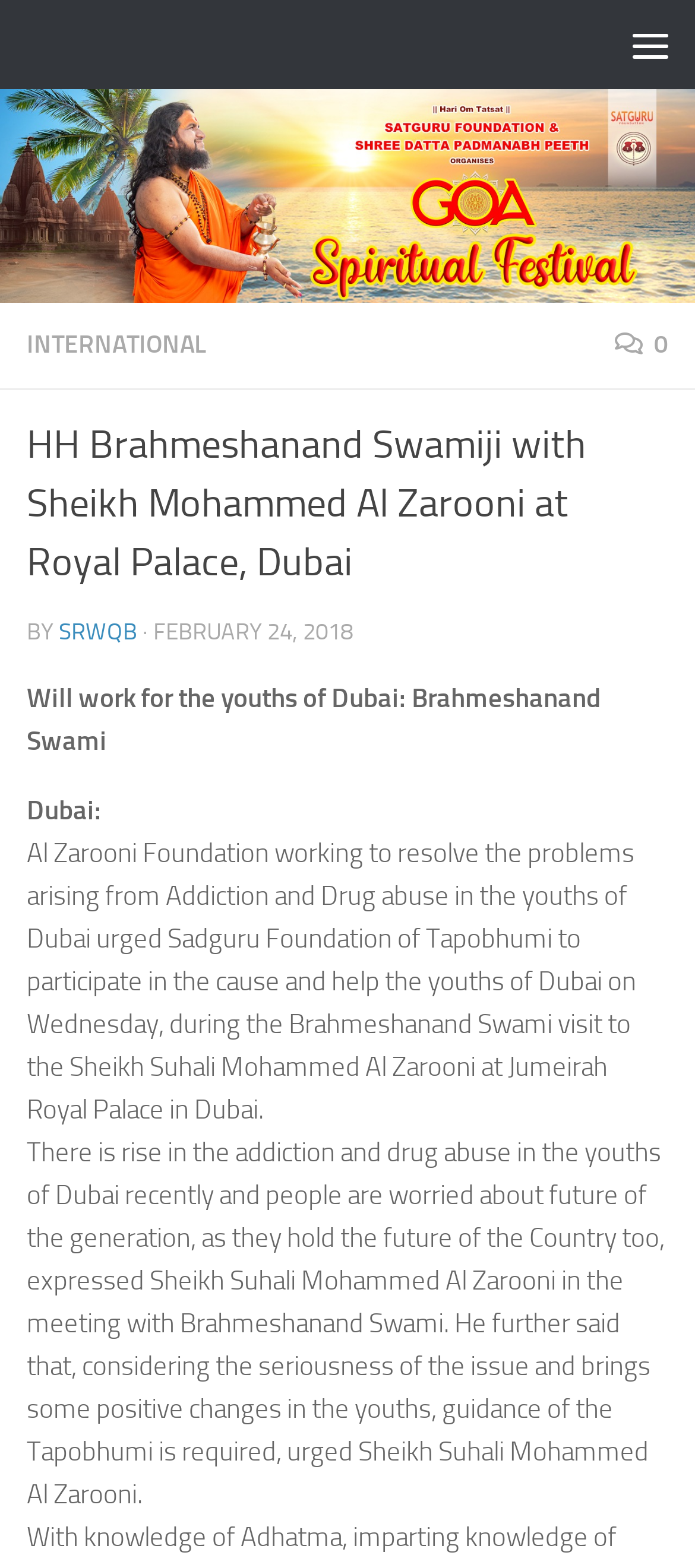Who urged Sadguru Foundation of Tapobhumi to participate in the cause?
Offer a detailed and exhaustive answer to the question.

From the webpage, we can see that Al Zarooni Foundation urged Sadguru Foundation of Tapobhumi to participate in the cause of resolving the problems arising from addiction and drug abuse in the youths of Dubai.